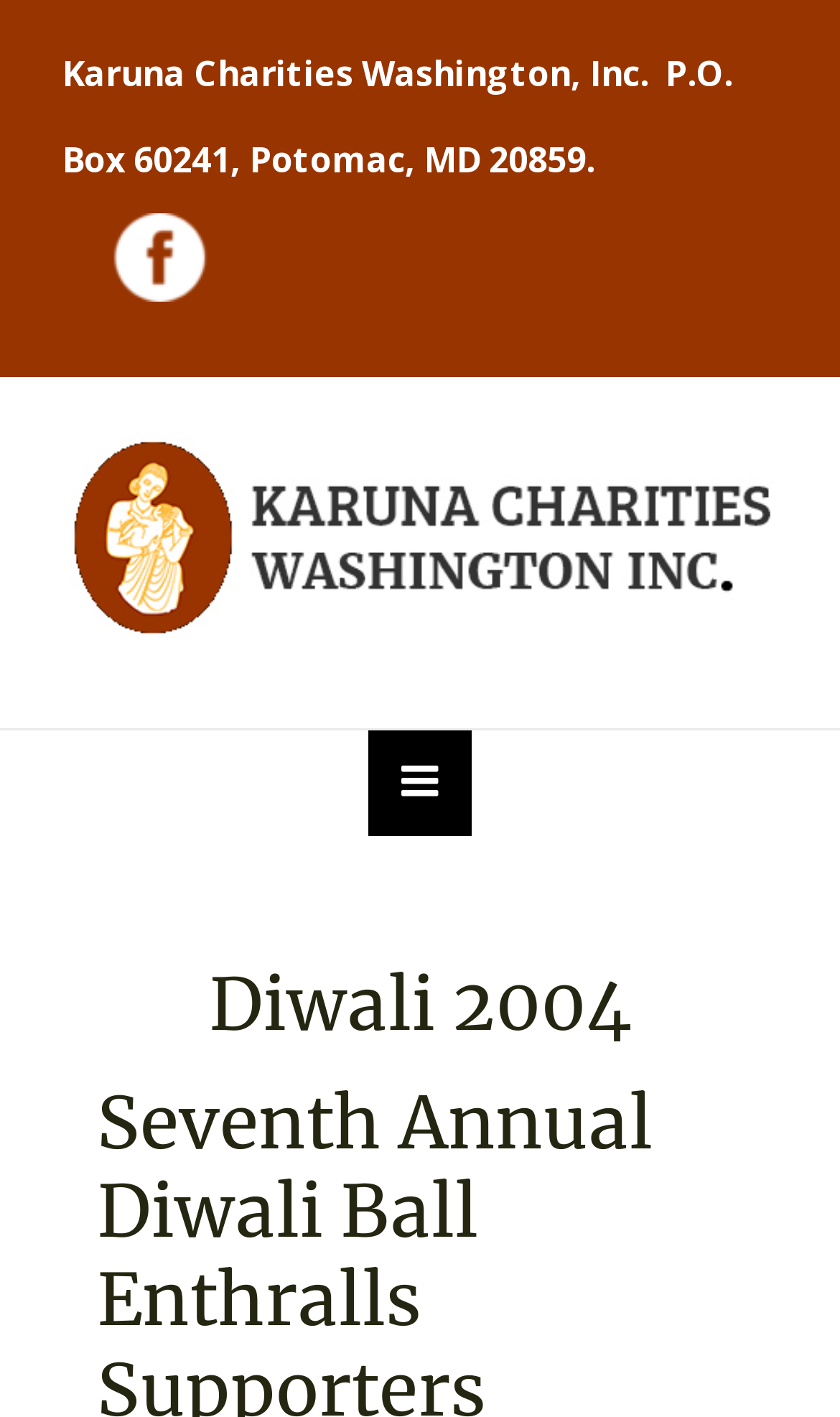Reply to the question below using a single word or brief phrase:
What is the theme of the webpage?

Diwali 2004